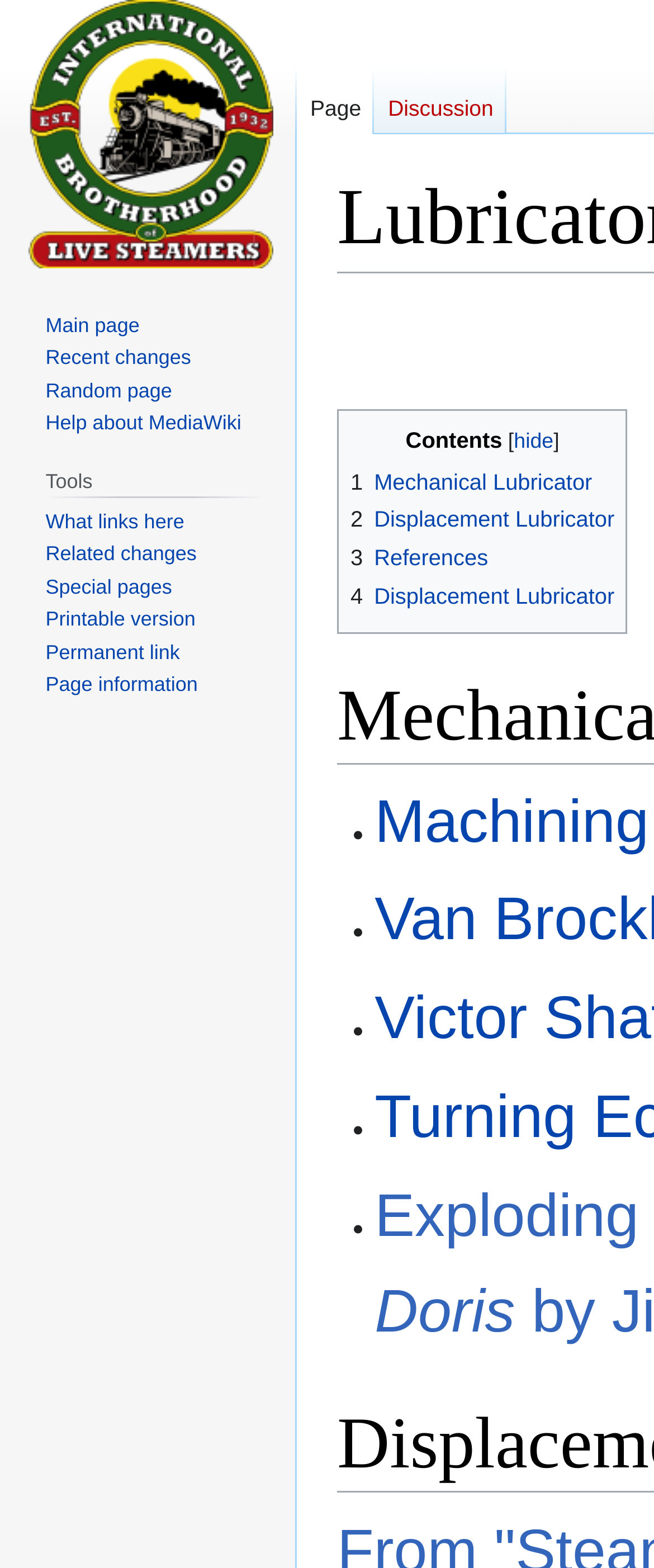Give a one-word or short phrase answer to the question: 
What is the first link in the navigation 'Contents'?

1 Mechanical Lubricator